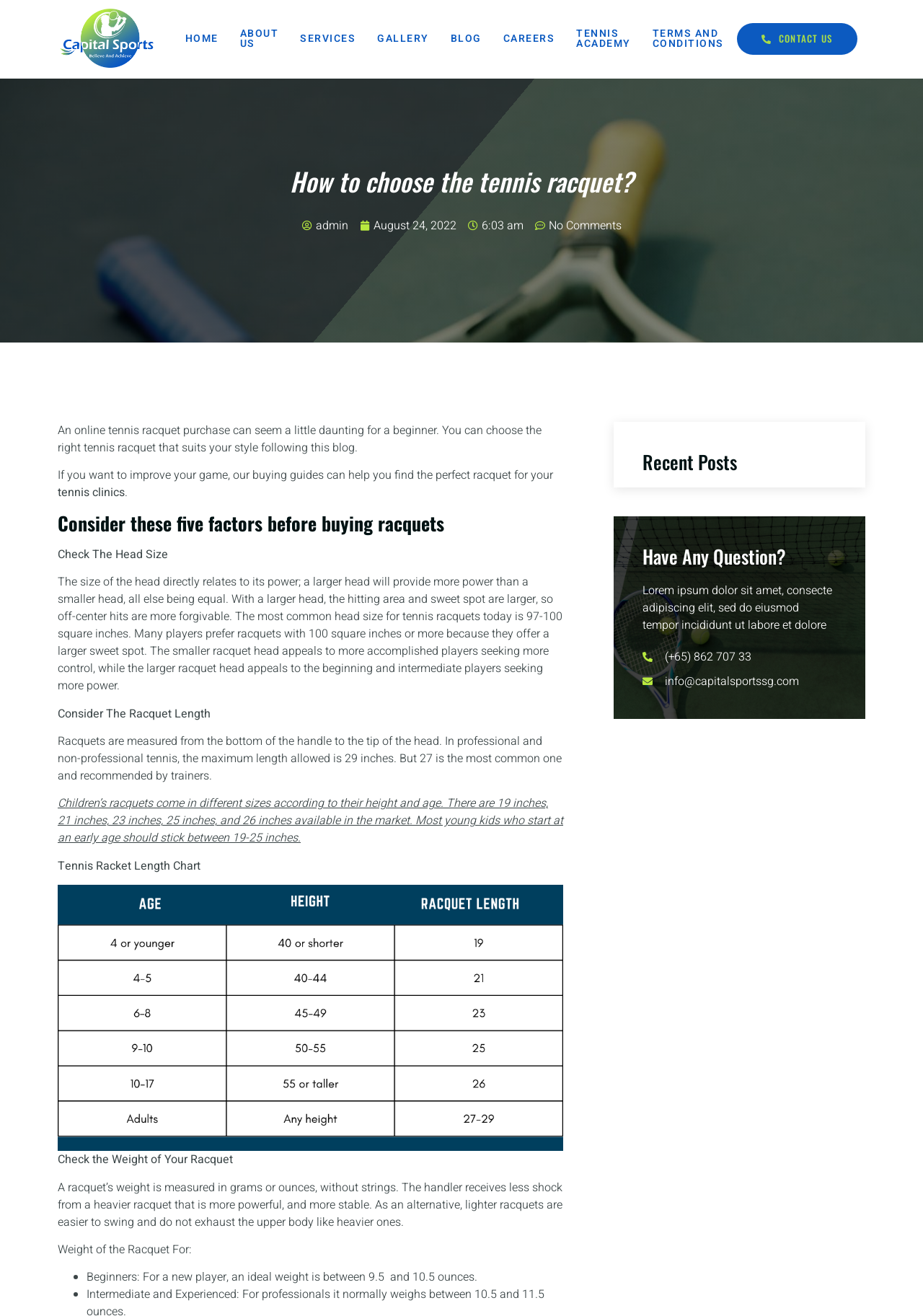Identify the bounding box coordinates for the region of the element that should be clicked to carry out the instruction: "Click HOME". The bounding box coordinates should be four float numbers between 0 and 1, i.e., [left, top, right, bottom].

[0.189, 0.008, 0.248, 0.051]